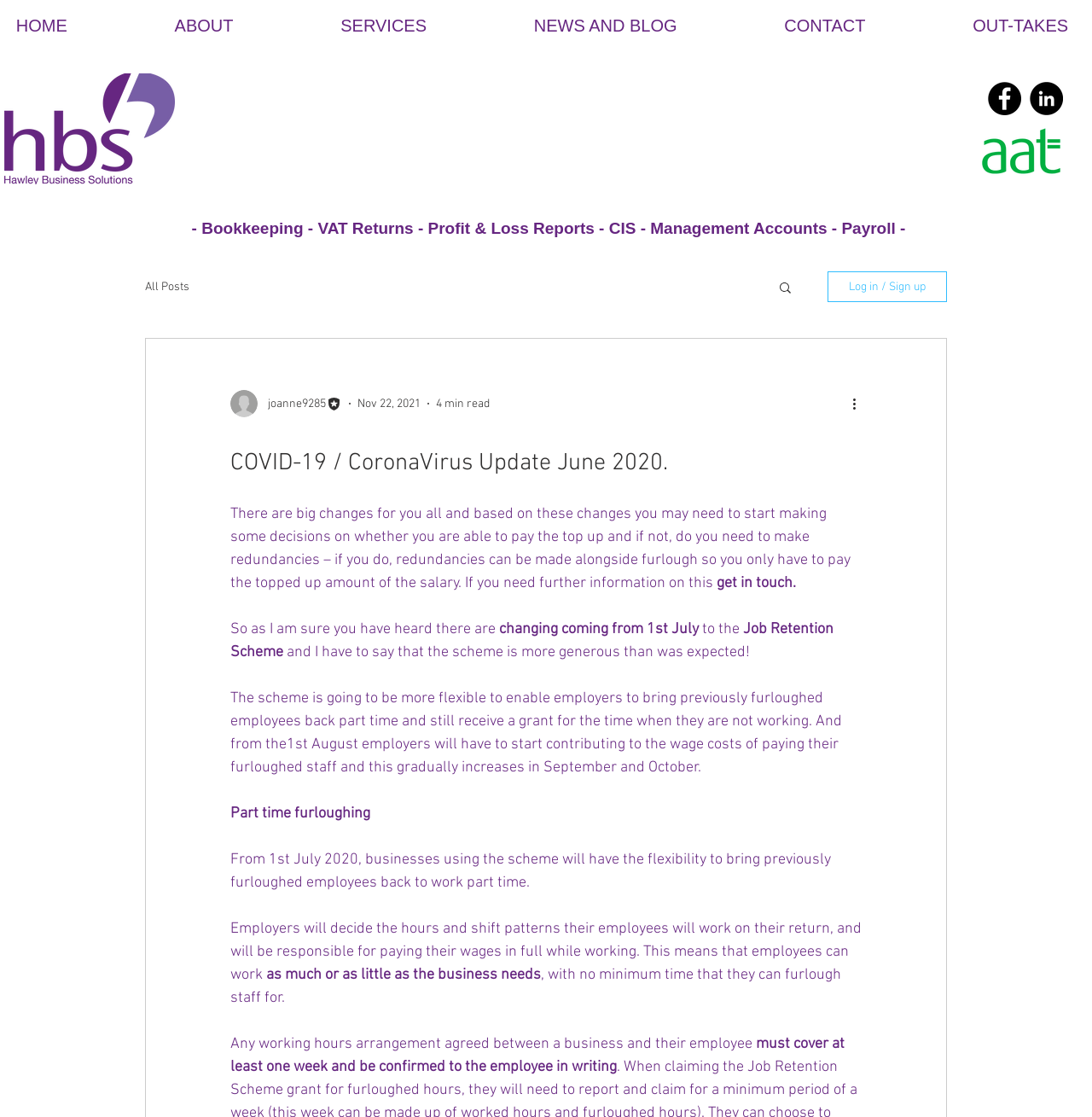Given the element description aria-label="LinkedIn", specify the bounding box coordinates of the corresponding UI element in the format (top-left x, top-left y, bottom-right x, bottom-right y). All values must be between 0 and 1.

[0.943, 0.073, 0.973, 0.103]